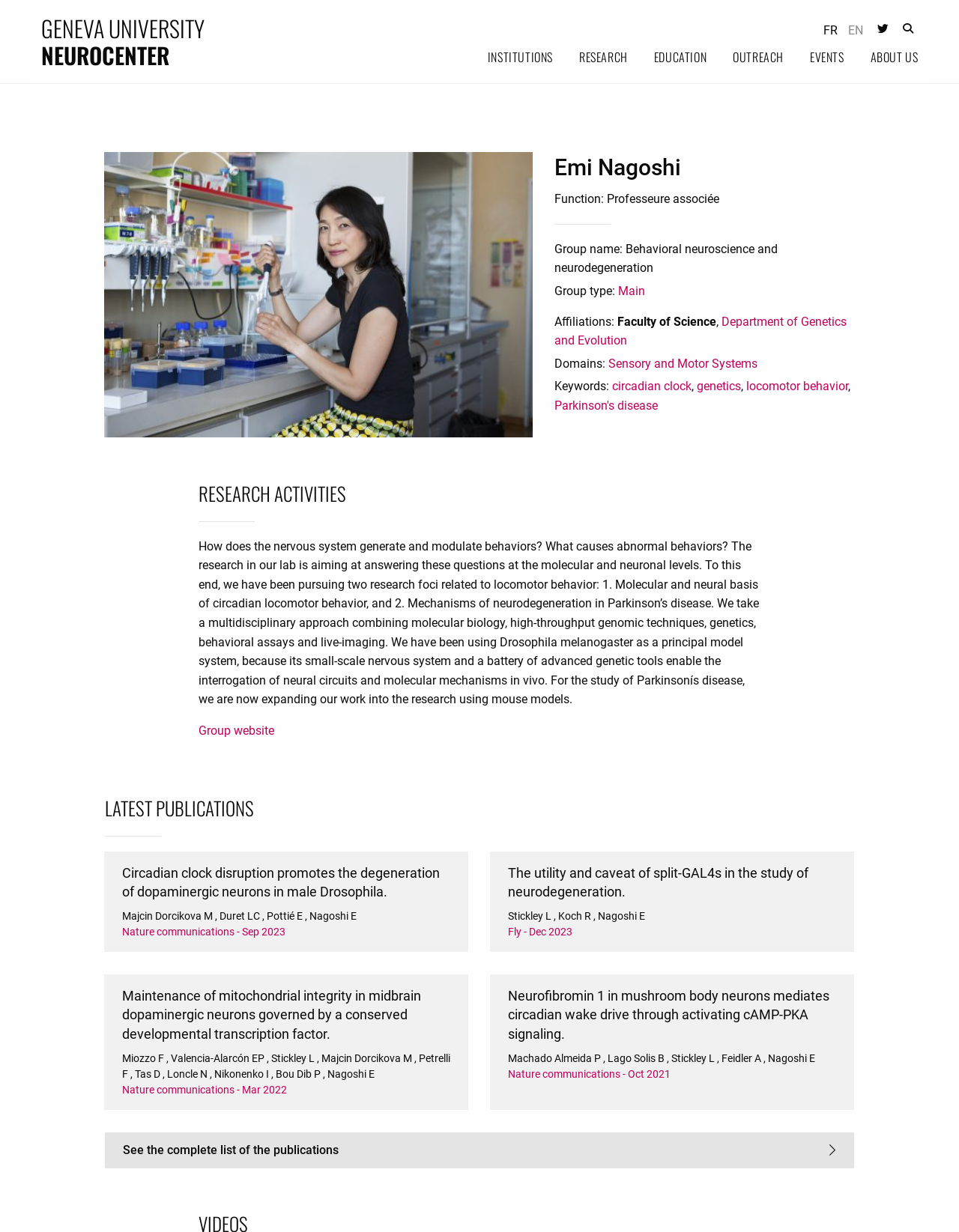What is the name of the researcher?
Give a one-word or short-phrase answer derived from the screenshot.

Emi Nagoshi